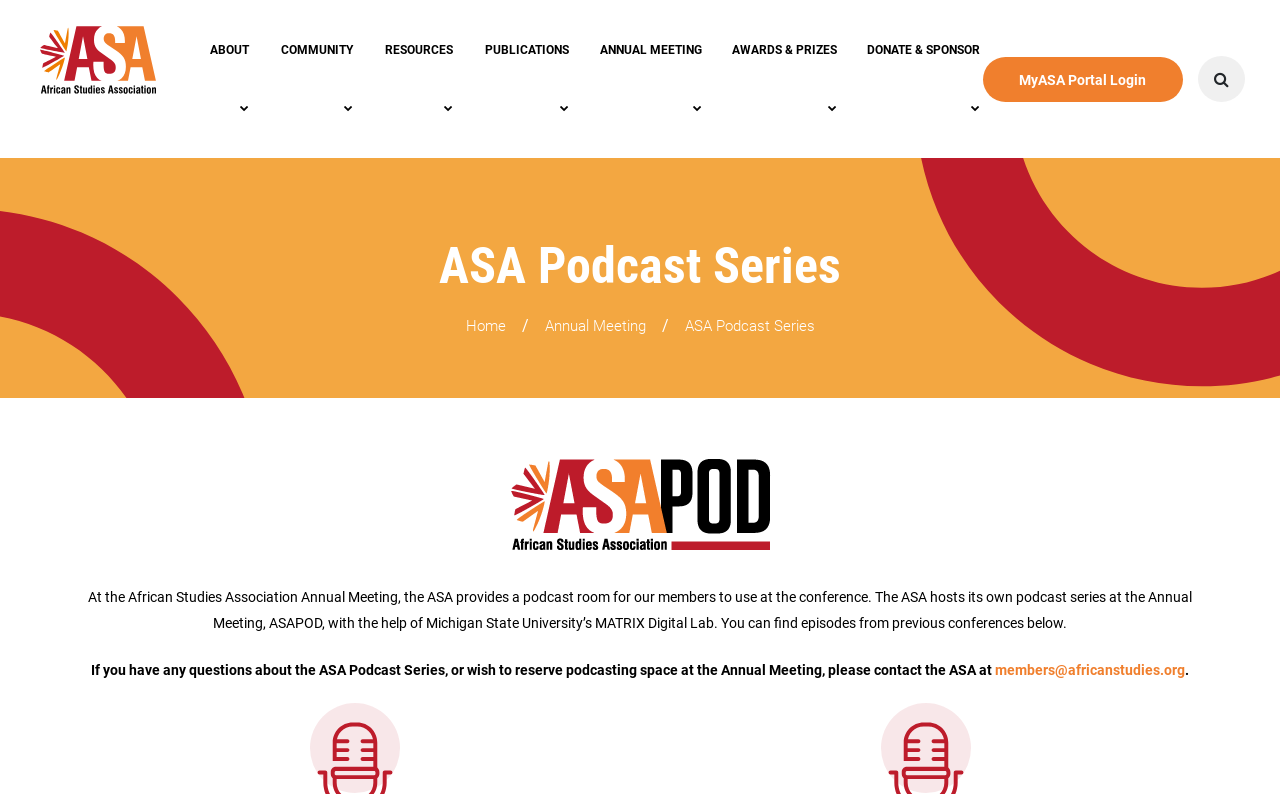What is the name of the conference where the podcast room is available?
Could you please answer the question thoroughly and with as much detail as possible?

The webpage mentions that the ASA provides a podcast room for its members to use at the conference, which is referred to as the Annual Meeting.